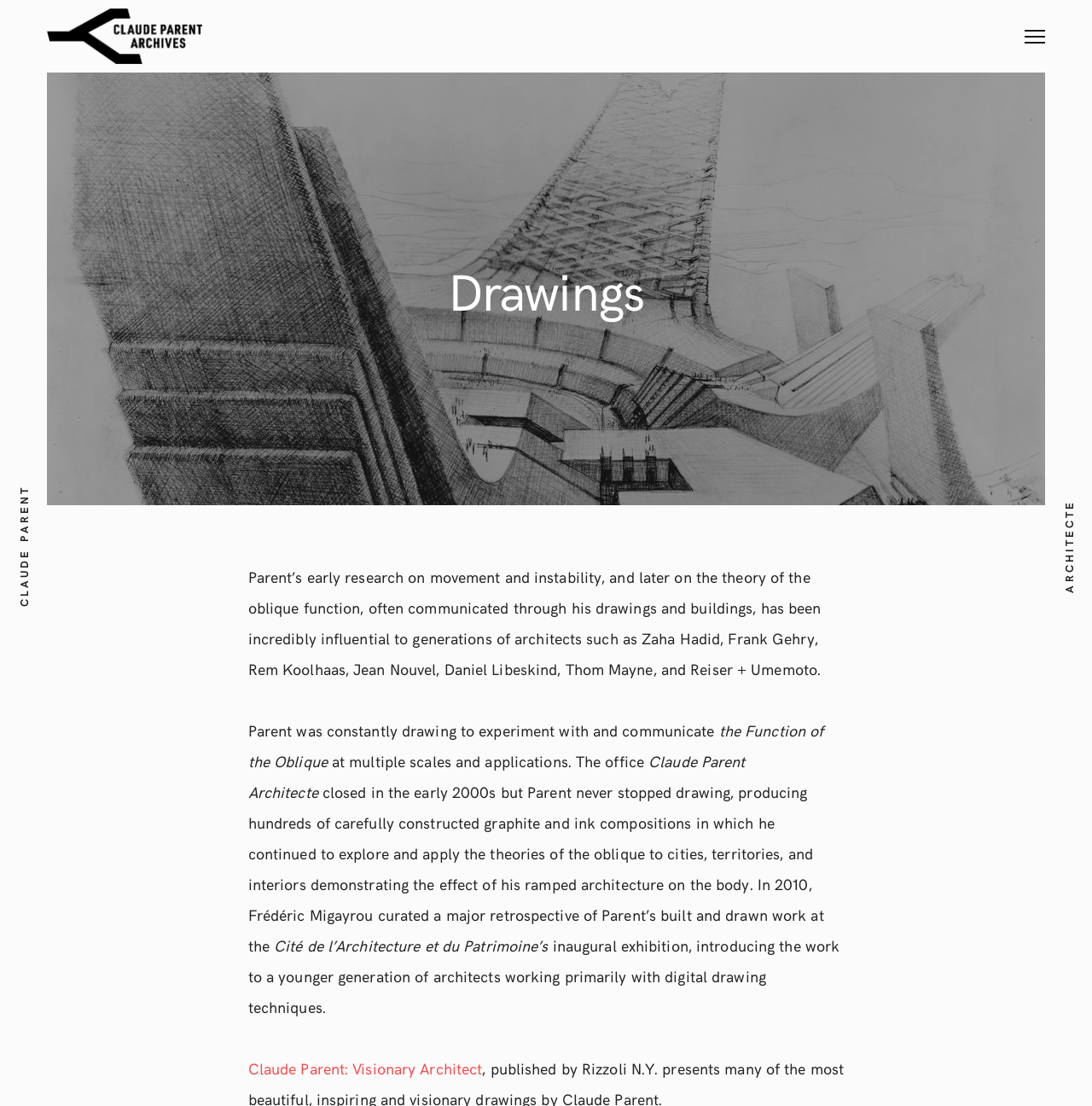What is the theory mentioned?
From the details in the image, provide a complete and detailed answer to the question.

The theory mentioned is the oblique function, as stated in the text 'and later on the theory of the oblique function...' which is a key concept in the architect's work.